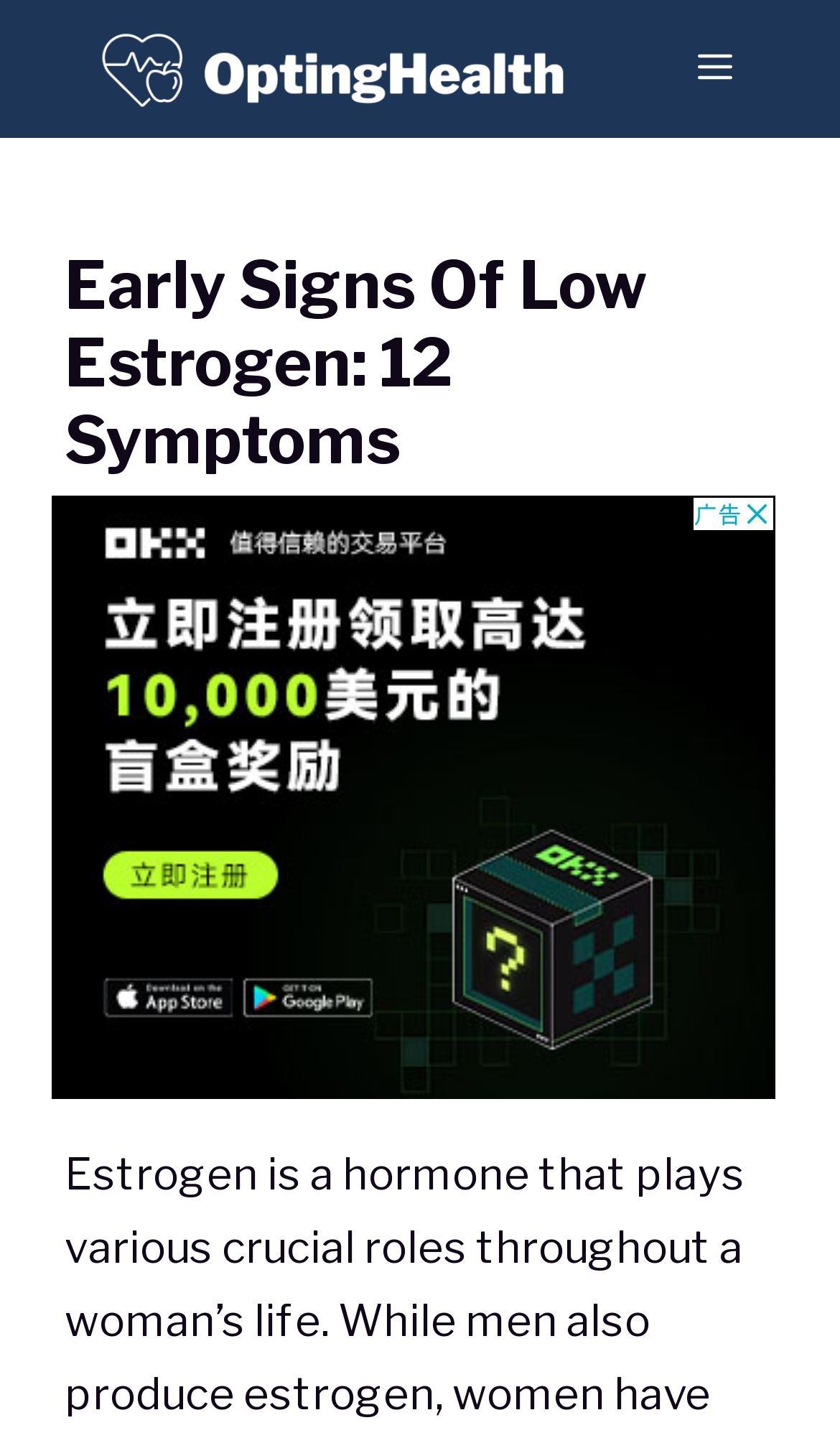Explain in detail what you observe on this webpage.

The webpage is about "Early Signs Of Low Estrogen: 12 Symptoms" and appears to be a health-related article. At the top of the page, there is a banner that spans the entire width, containing a link to "Opting Health" with an accompanying image. To the right of the banner, there is a mobile toggle button labeled "MENU" that controls the primary menu.

Below the banner, there is a header section that takes up a significant portion of the page, containing the title "Early Signs Of Low Estrogen: 12 Symptoms" in a prominent heading. Underneath the header, there is an advertisement iframe that occupies a large section of the page, taking up most of the remaining space.